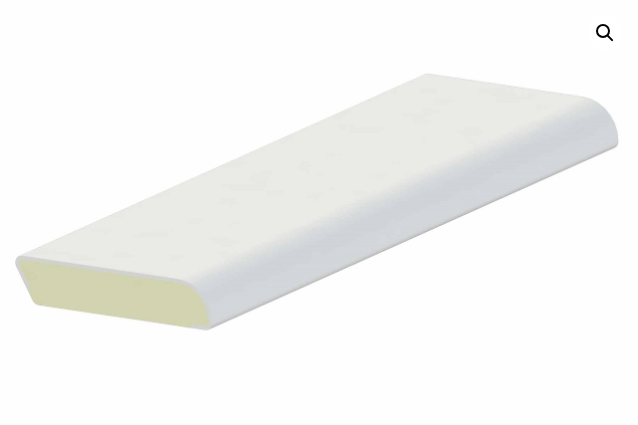How long is the cloaking foam?
Based on the image, answer the question in a detailed manner.

According to the caption, the product measures 2.5 meters in length, making it suitable for both easy handling and installation.